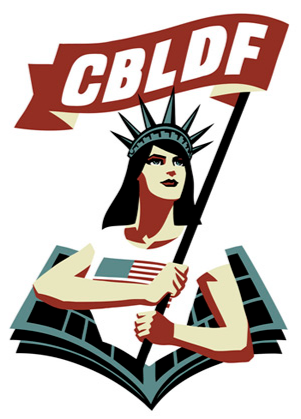Respond to the question with just a single word or phrase: 
What is the purpose of the Comic Book Legal Defense Fund?

To protect comics and creators' rights